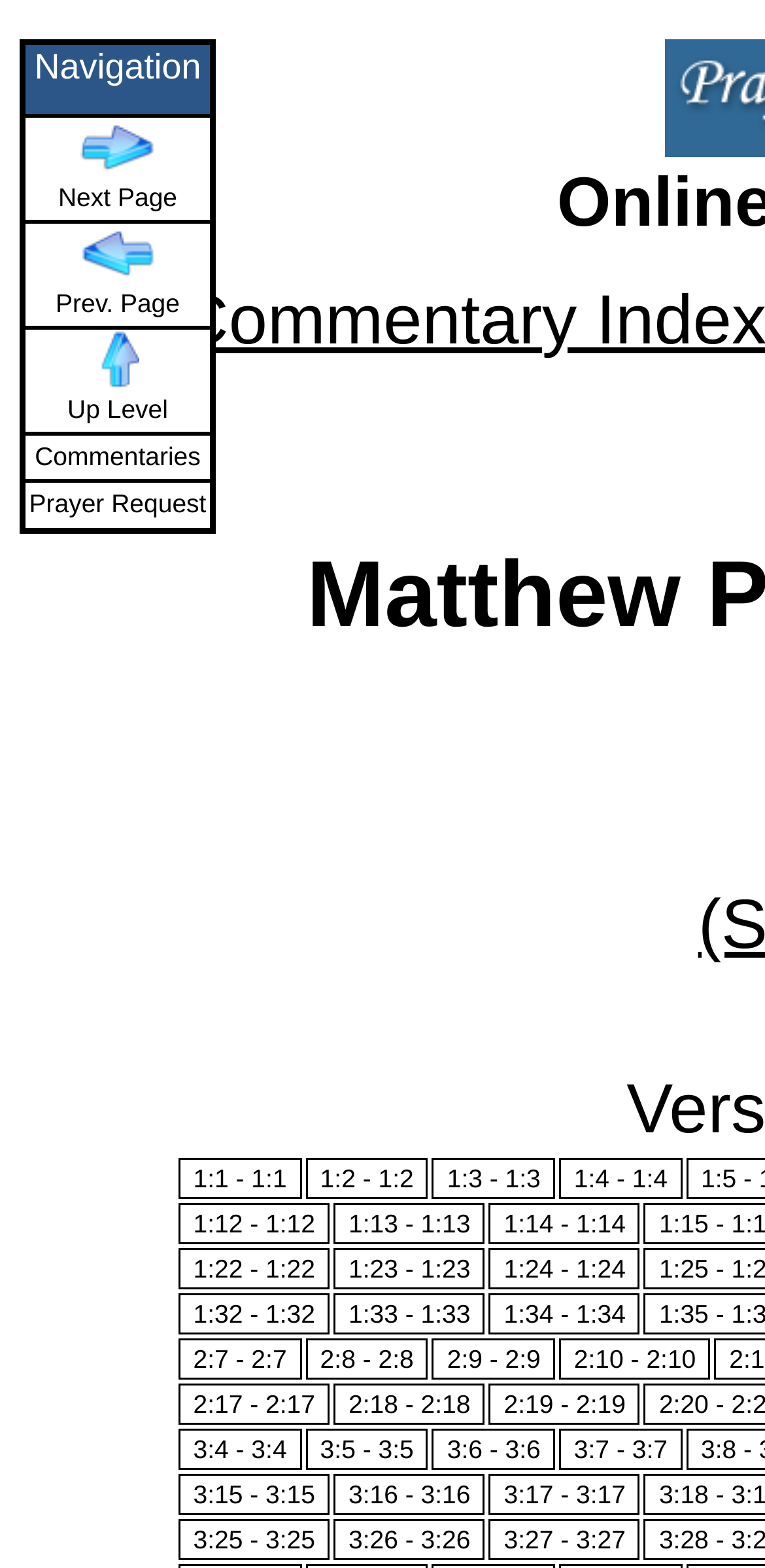Pinpoint the bounding box coordinates of the clickable element to carry out the following instruction: "Select country or region."

None